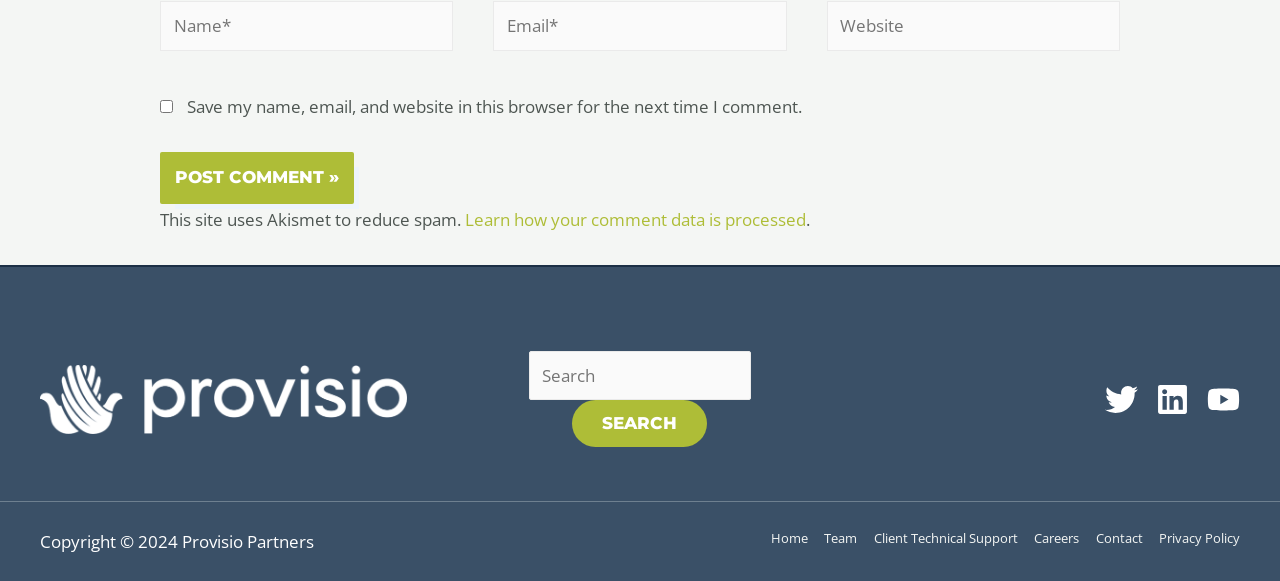Extract the bounding box of the UI element described as: "Privacy Policy".

[0.898, 0.905, 0.969, 0.947]